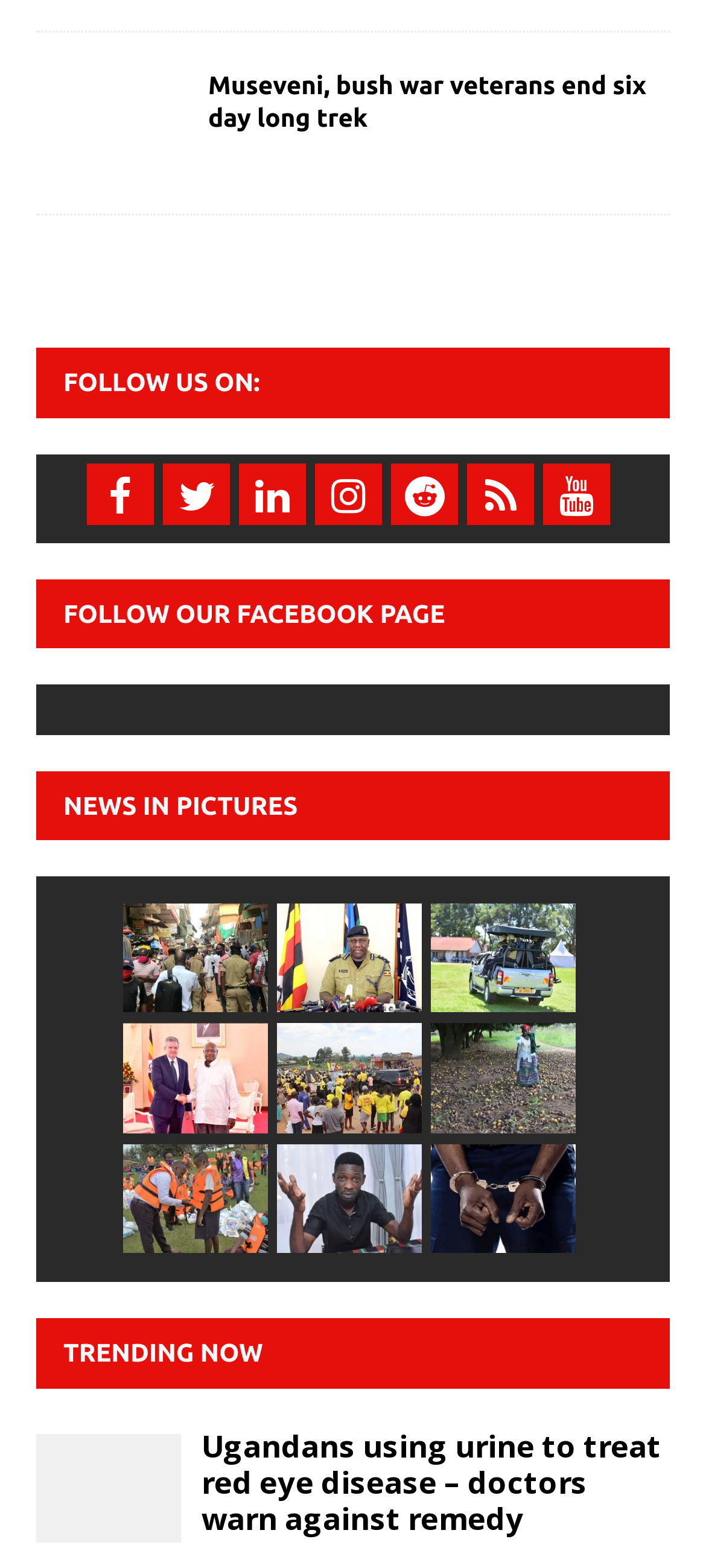Reply to the question with a single word or phrase:
What is the title of the first news article?

Museveni, bush war veterans end six day long trek